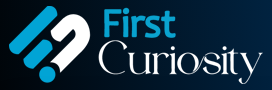What shape does the icon resemble?
Answer the question with a detailed explanation, including all necessary information.

The stylized blue icon in the logo of 'First Curiosity' is described as resembling a question mark or a cursor, symbolizing curiosity and exploration, which is in line with the platform's focus on engaging and informative content.